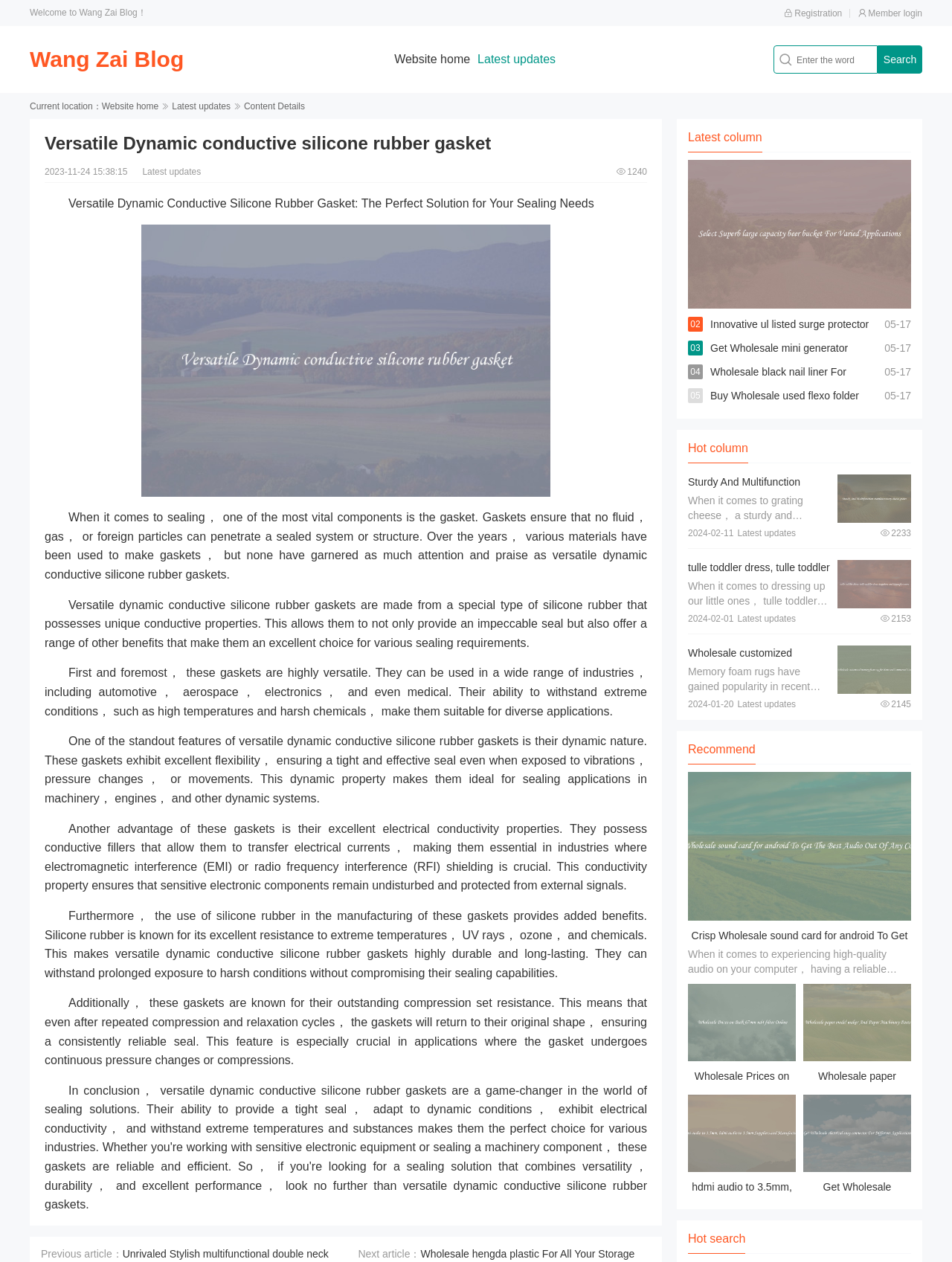Based on the element description Website home, identify the bounding box coordinates for the UI element. The coordinates should be in the format (top-left x, top-left y, bottom-right x, bottom-right y) and within the 0 to 1 range.

[0.107, 0.08, 0.167, 0.088]